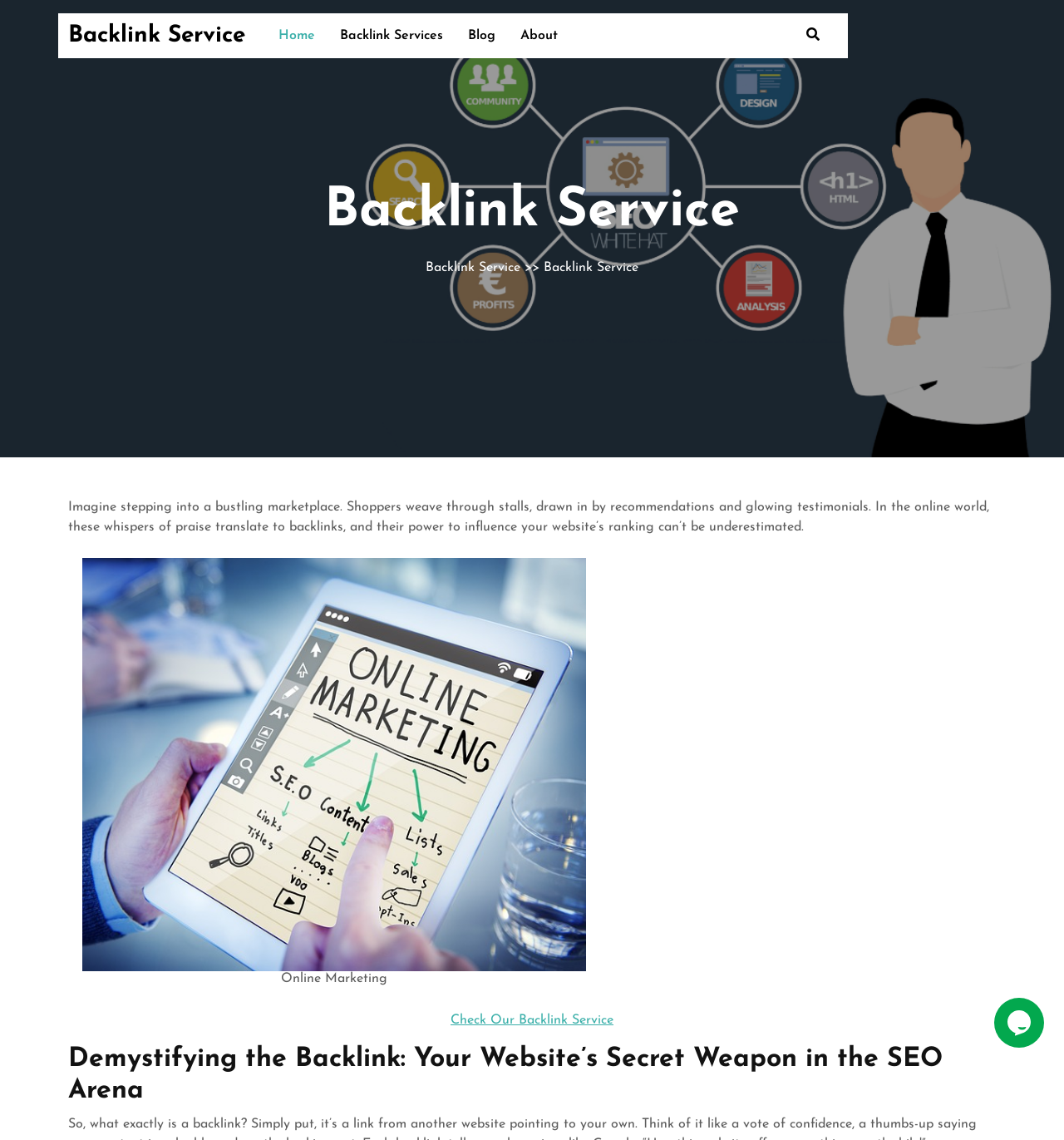Identify the bounding box coordinates for the UI element described as: "Home".

[0.25, 0.015, 0.307, 0.048]